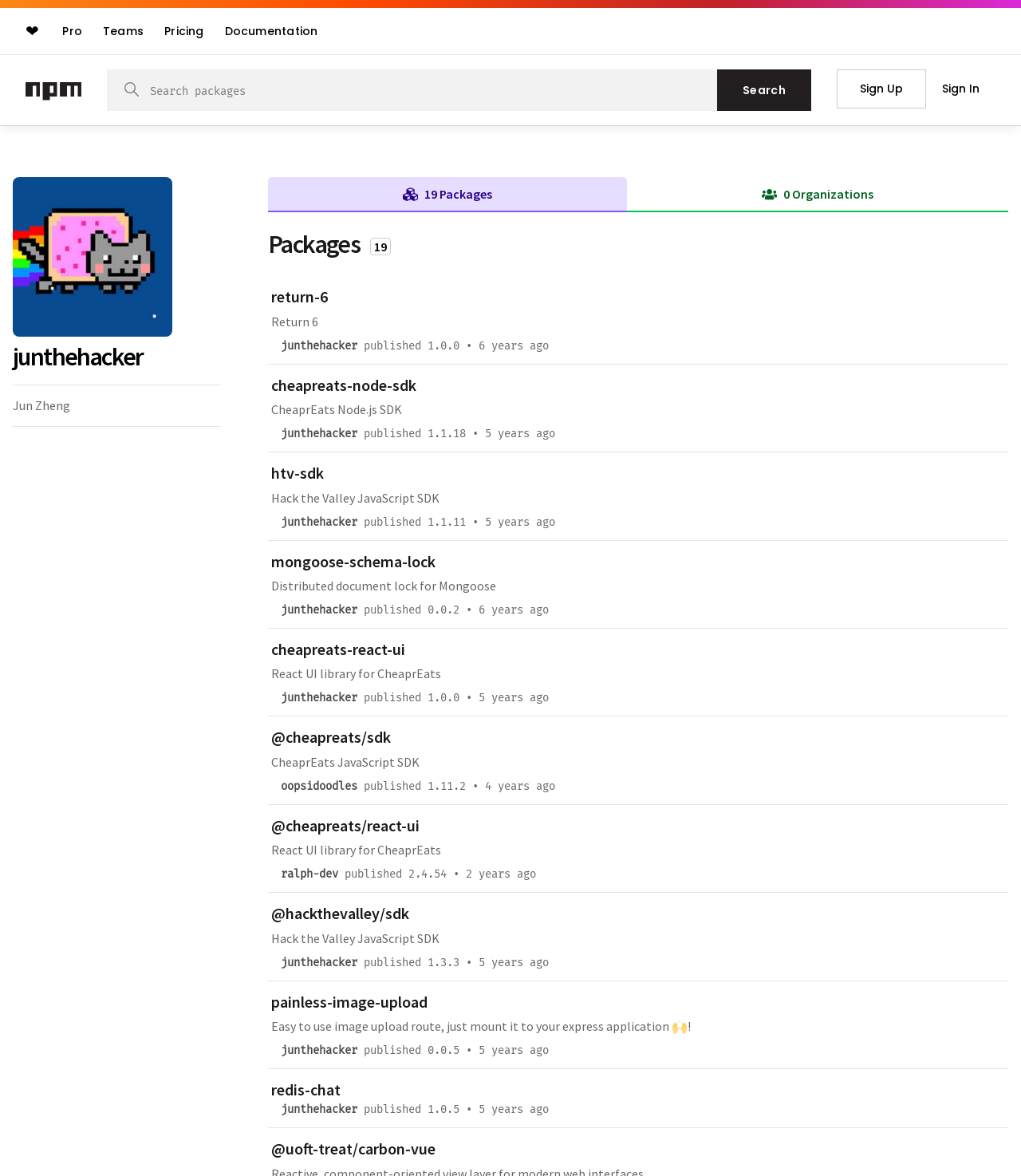Reply to the question with a brief word or phrase: What is the username of the profile?

junthehacker